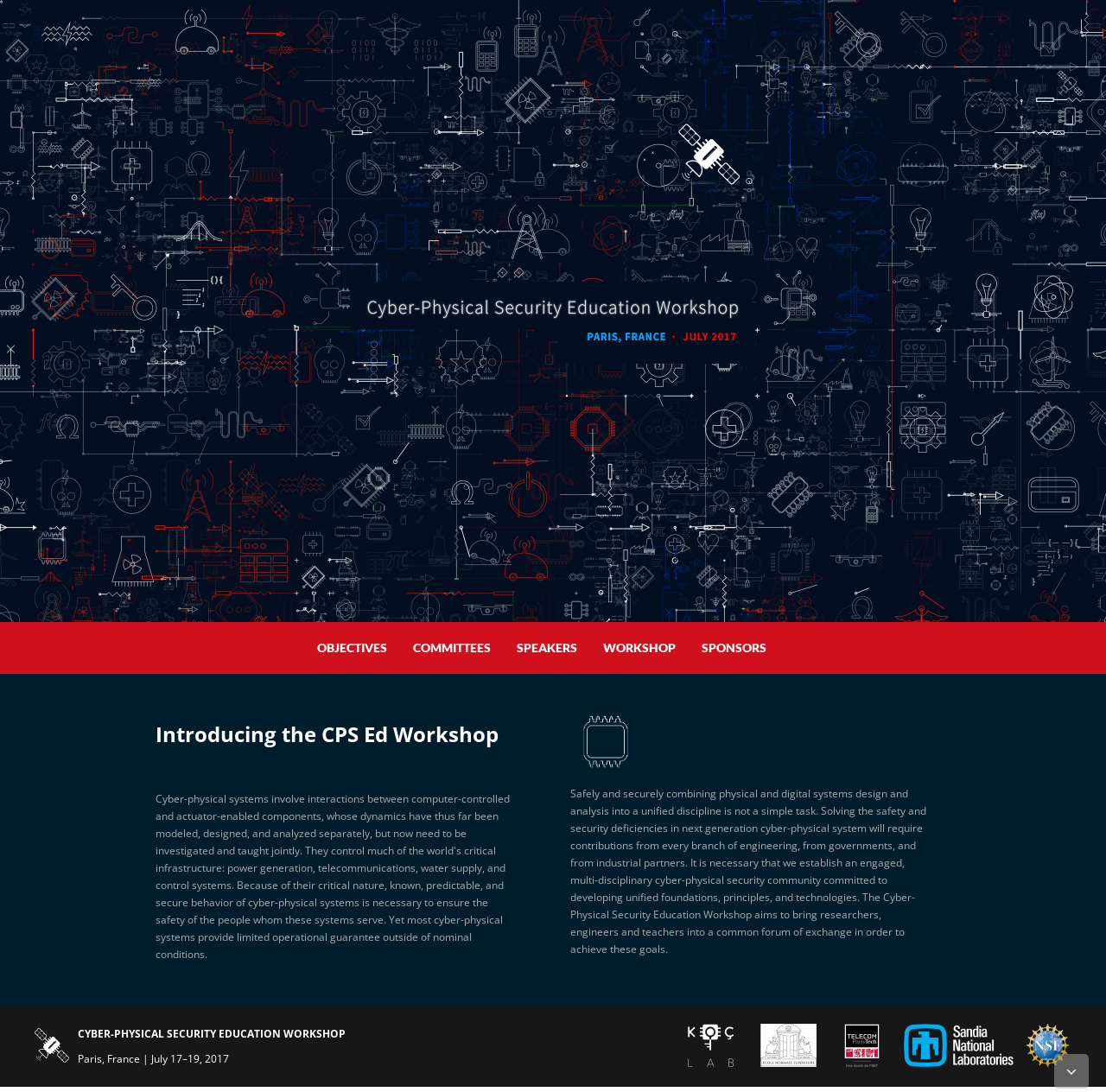How many links are available in the top section?
Answer with a single word or phrase, using the screenshot for reference.

5